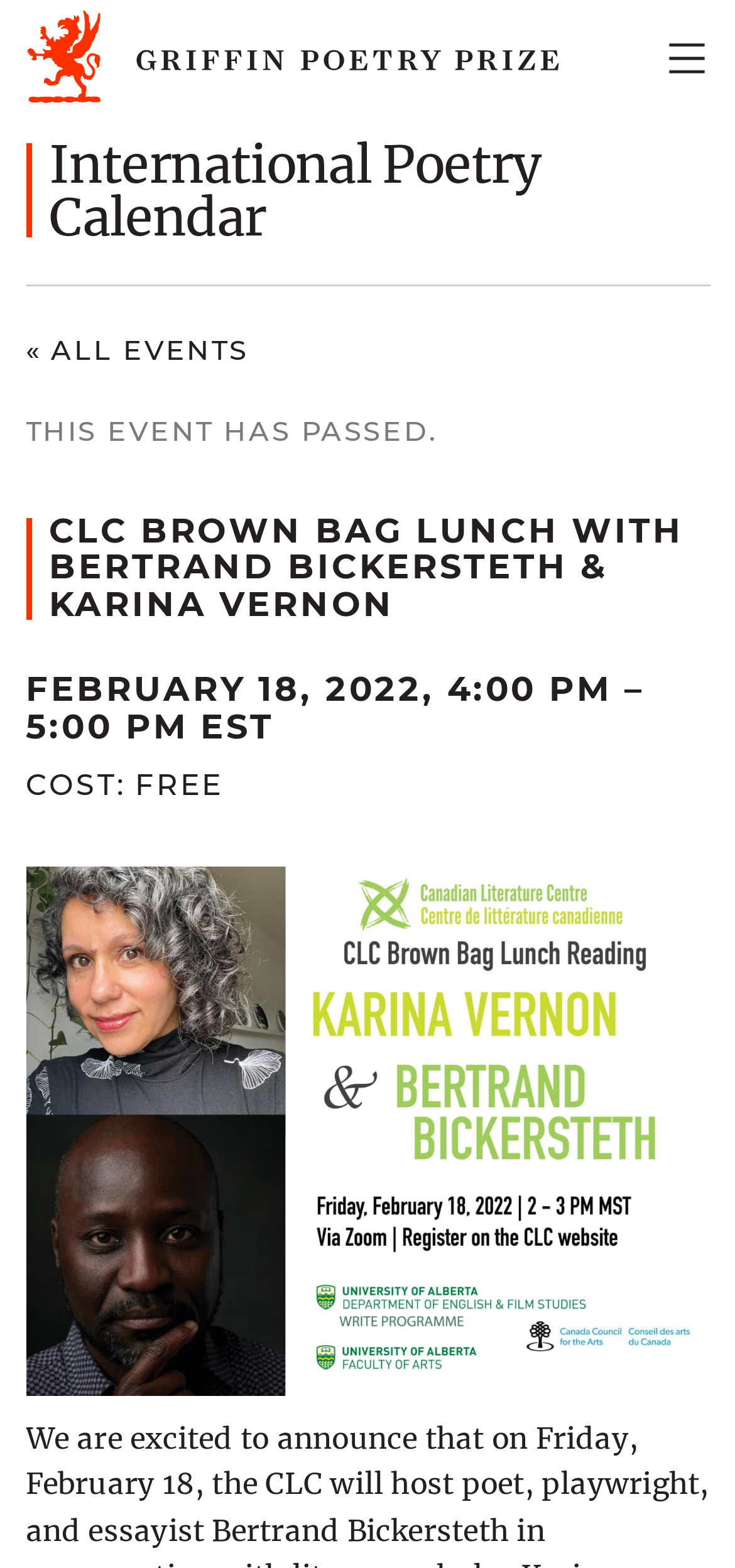Illustrate the webpage with a detailed description.

The webpage appears to be an event page for the CLC Brown Bag Lunch with Bertrand Bickersteth and Karina Vernon, hosted by the Griffin Poetry Prize. At the top left corner, there is a link to the Griffin Poetry Prize, and next to it, a logo icon is displayed. On the top right corner, a toggle navigation menu button is located, accompanied by a small image.

Below the top section, a primary navigation menu is situated, containing four links: THE PRIZE, POETRY, NEWS & EVENTS, and ABOUT. These links are aligned horizontally and take up most of the width of the page.

In the main content area, a heading announces the event, followed by a subheading indicating that it is part of the International Poetry Calendar. There is a link to view all events, and a notice stating that the event has passed. The event details are then presented, including the title, date, and time. The event is free, as indicated by a small text label.

A search function is available on the page, but it is initially hidden. A button to show the search form is located on the top right corner, next to the toggle navigation menu button.